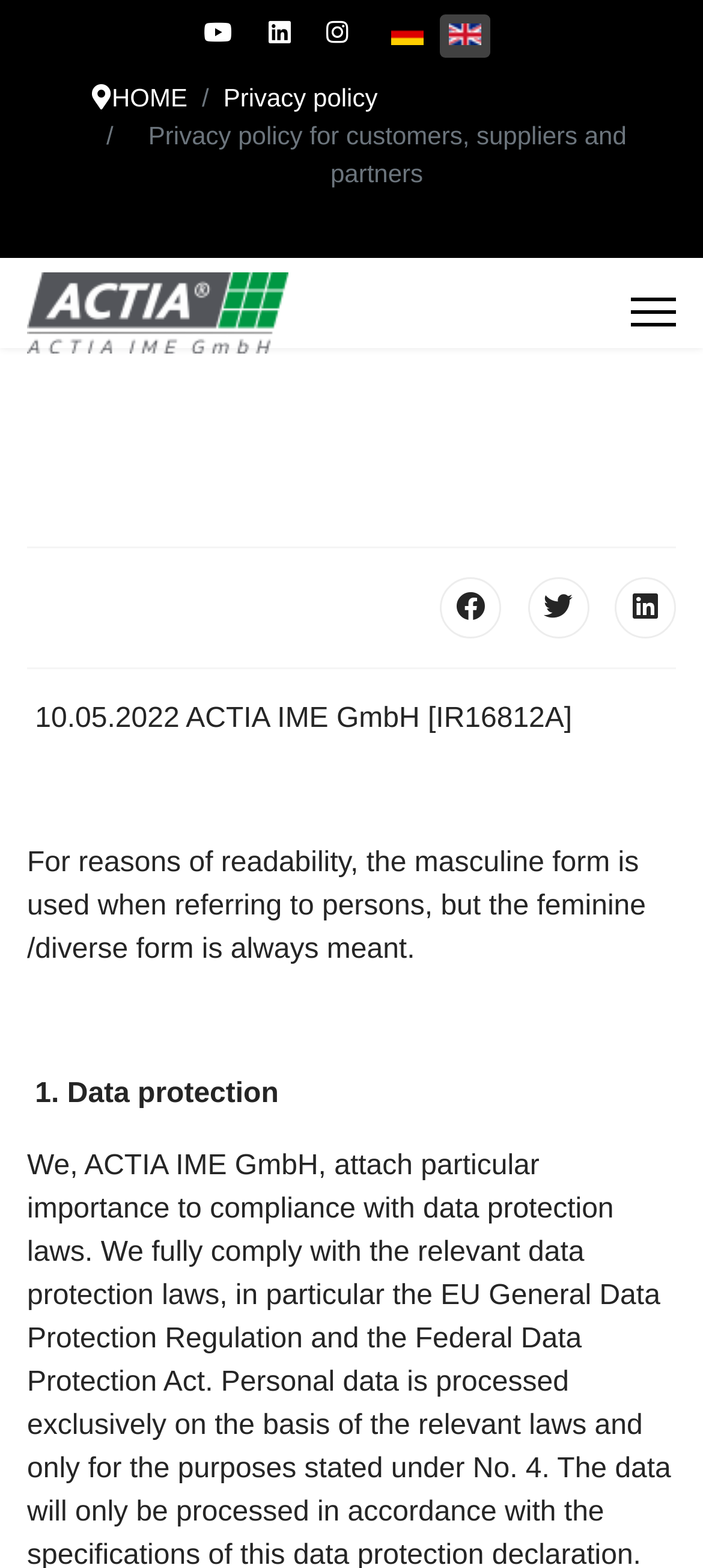Based on the element description, predict the bounding box coordinates (top-left x, top-left y, bottom-right x, bottom-right y) for the UI element in the screenshot: aria-label="Linkedin"

[0.382, 0.012, 0.413, 0.03]